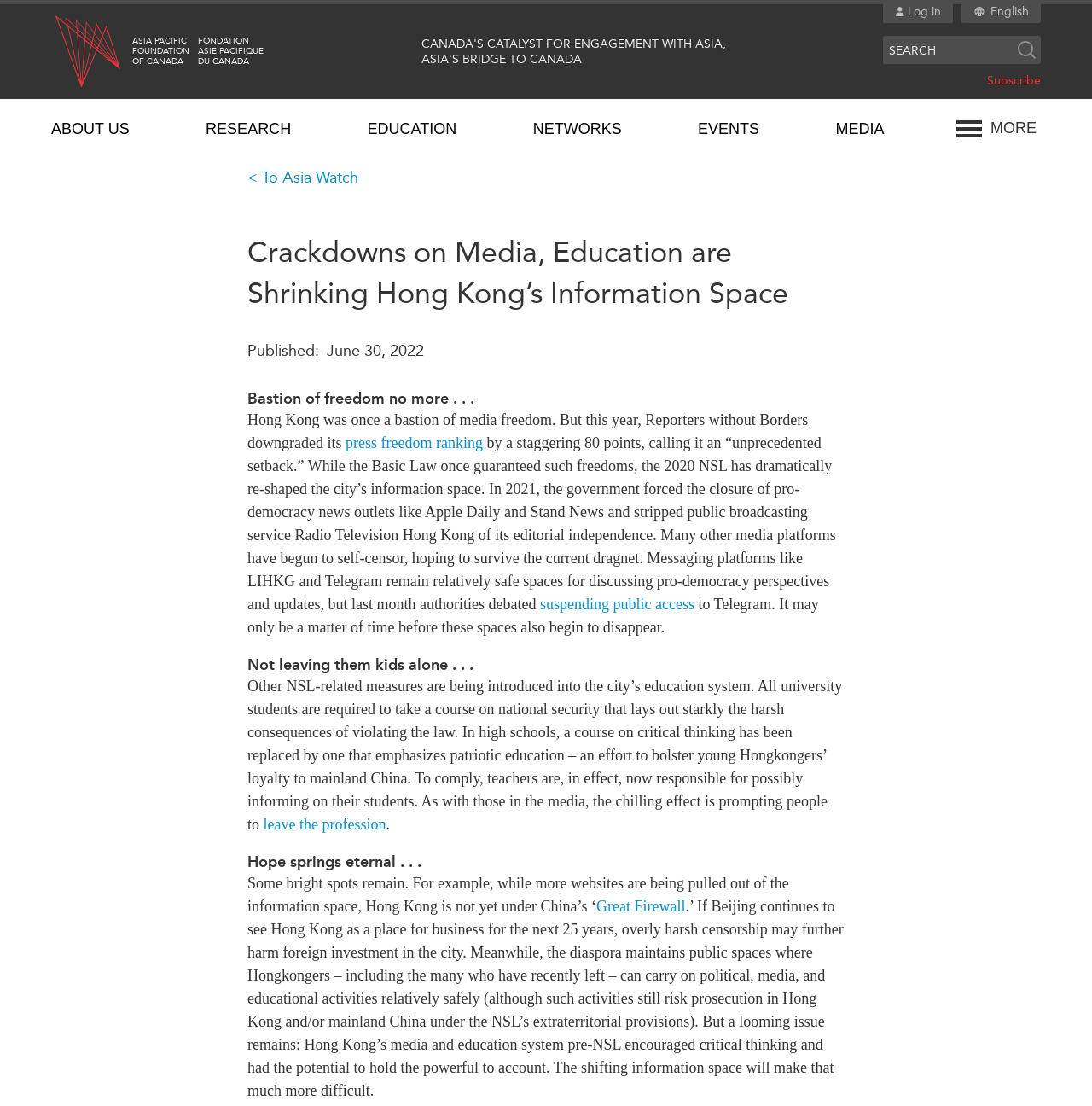What is the name of the project mentioned in the EDUCATION section?
From the screenshot, supply a one-word or short-phrase answer.

Kakehashi Project